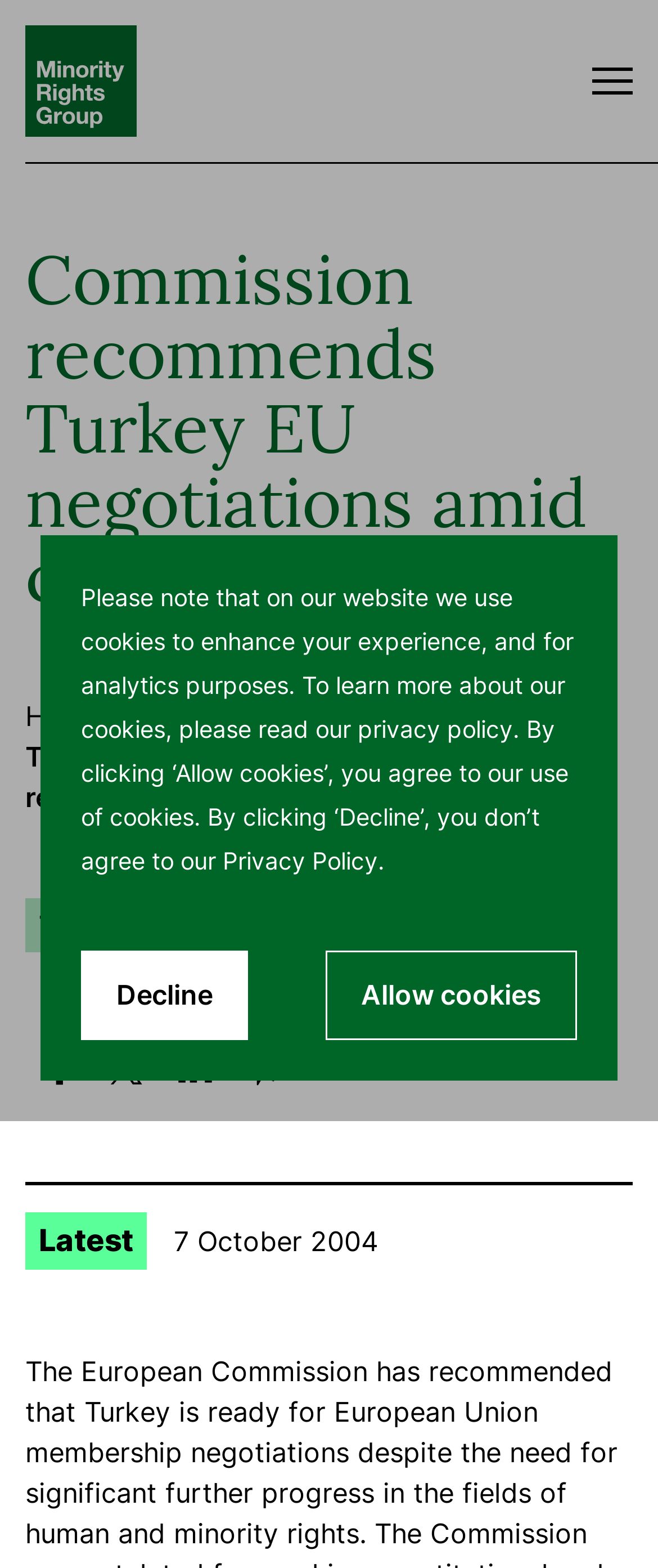Locate the bounding box coordinates of the element that should be clicked to execute the following instruction: "Share on Facebook".

[0.038, 0.659, 0.141, 0.702]